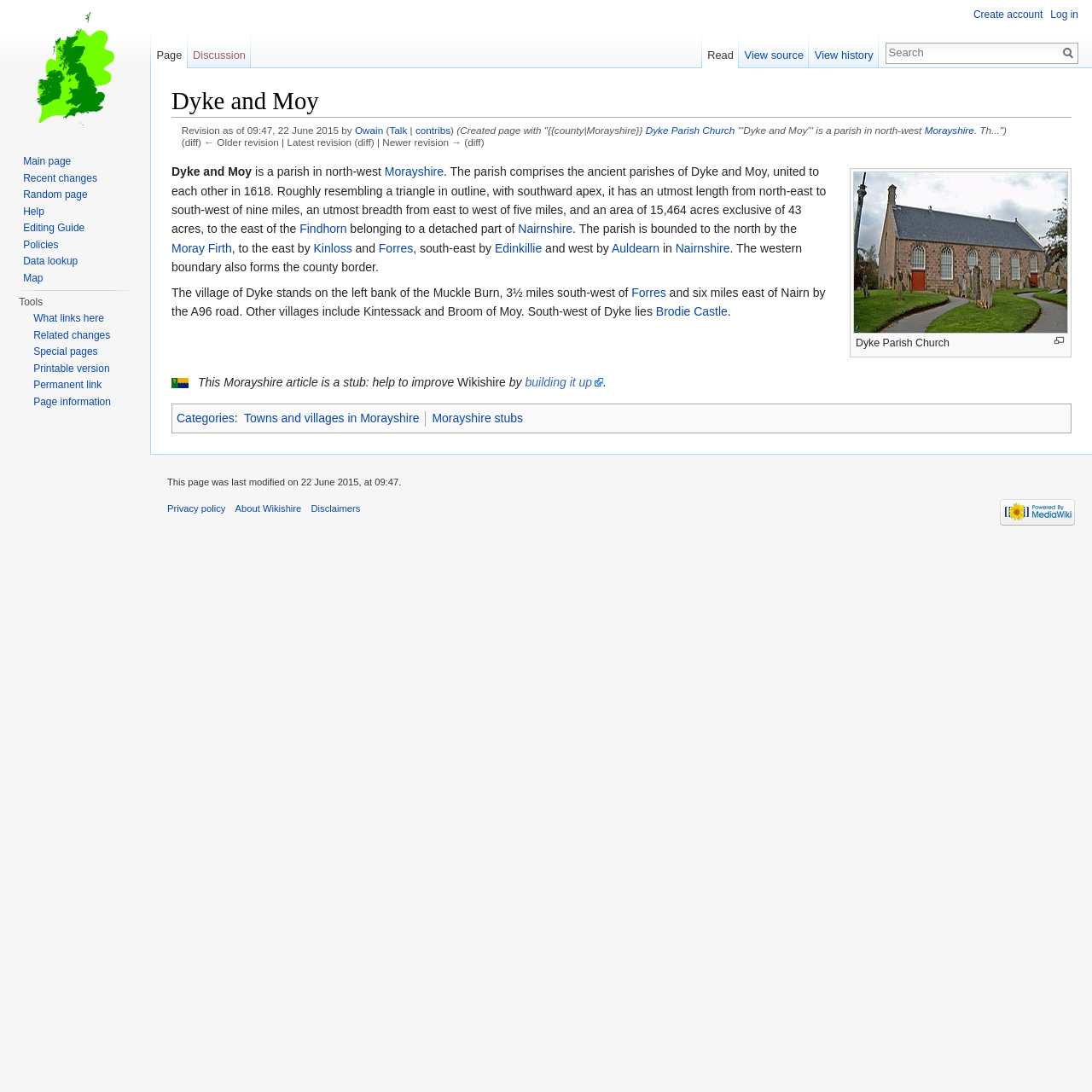In which county is the parish located?
Using the visual information, reply with a single word or short phrase.

Morayshire